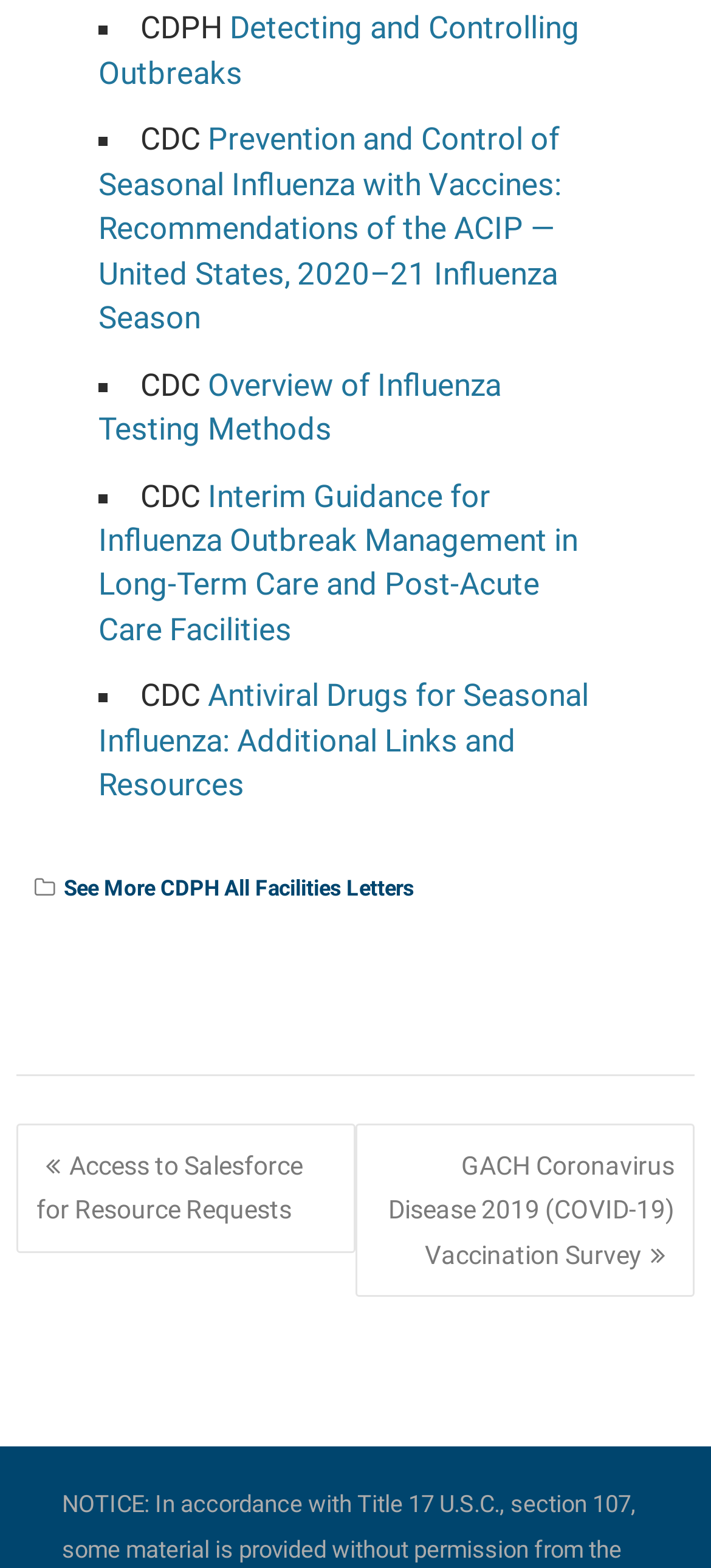What organization is mentioned in the second link? From the image, respond with a single word or brief phrase.

CDC